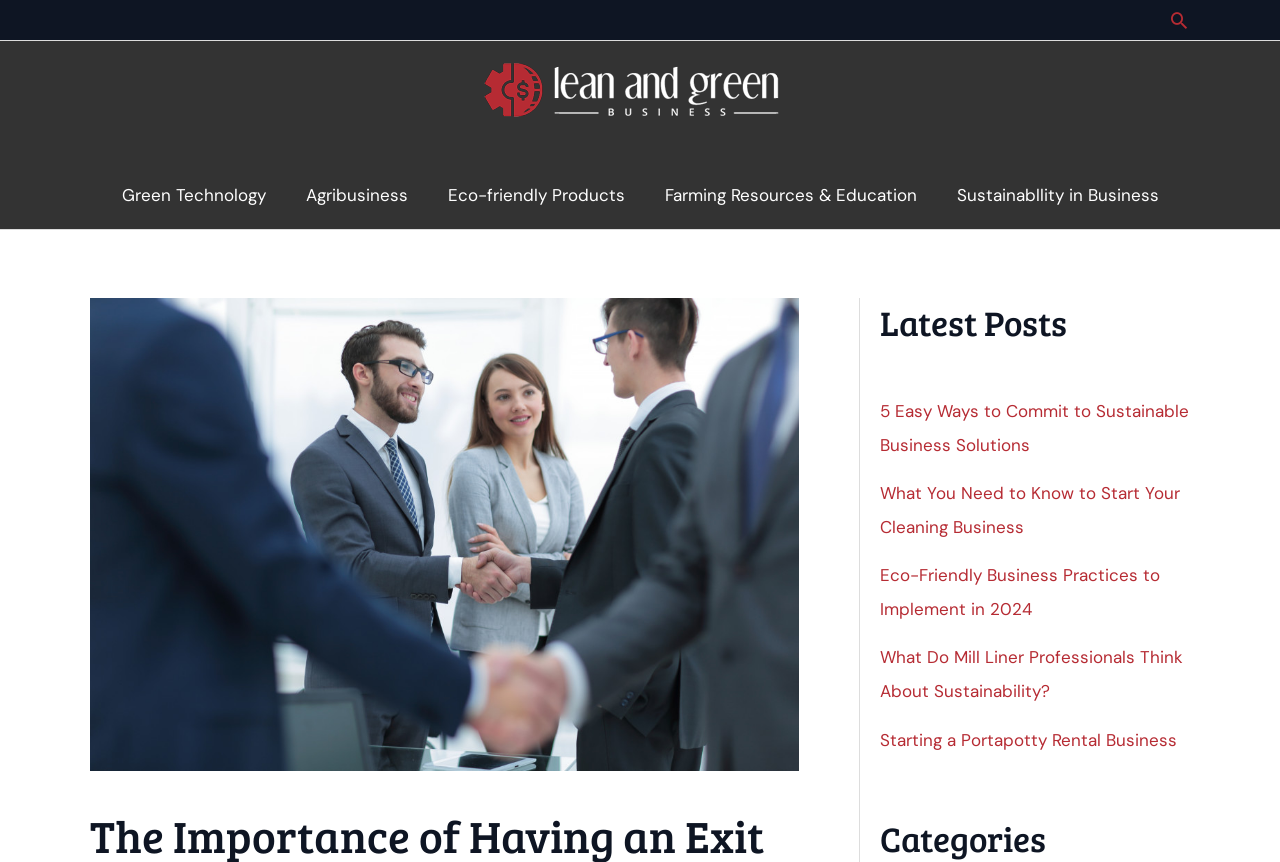Extract the main headline from the webpage and generate its text.

The Importance of Having an Exit Plan for Your Business